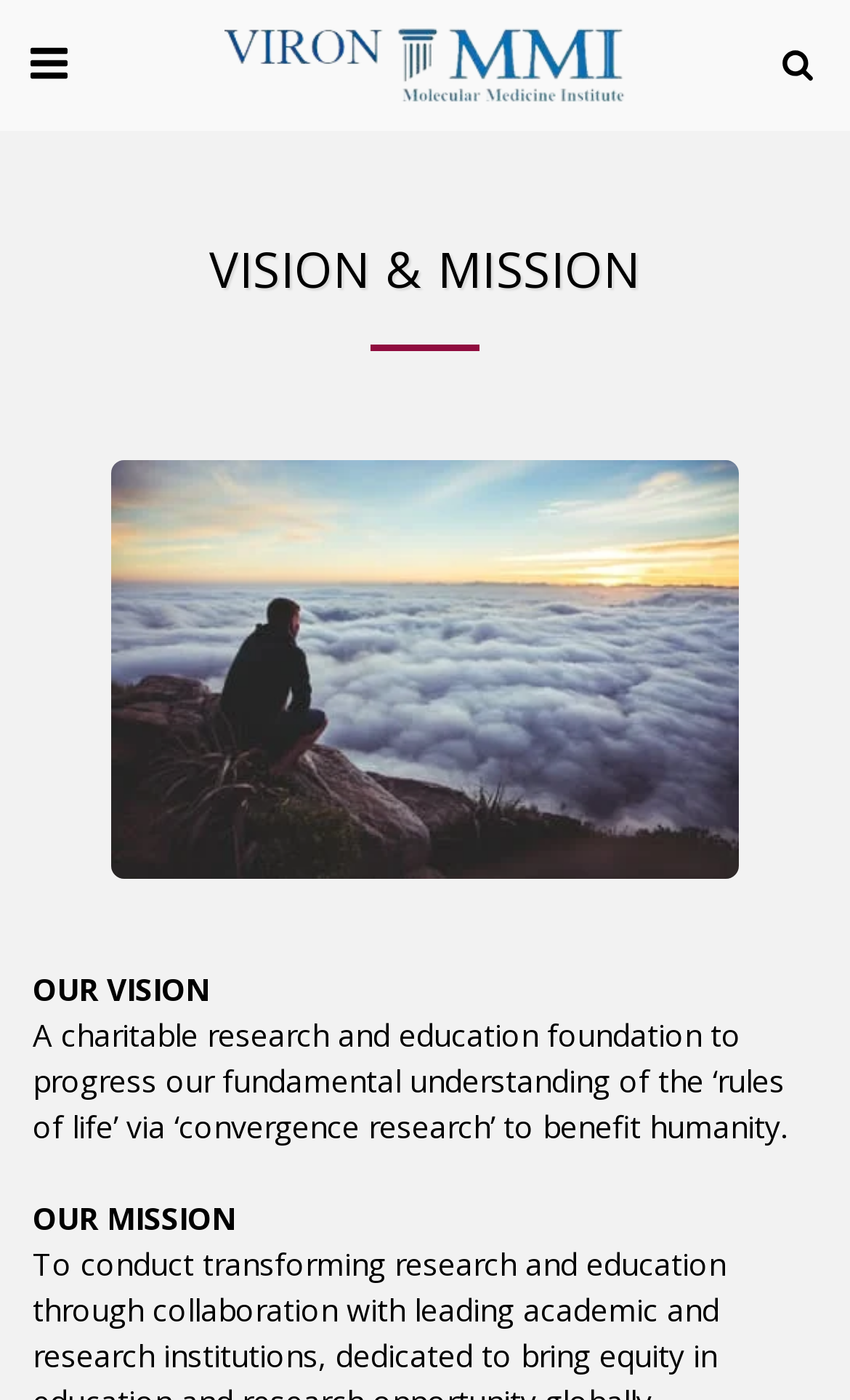Answer the question below using just one word or a short phrase: 
What is the purpose of the institute?

Charitable research and education foundation